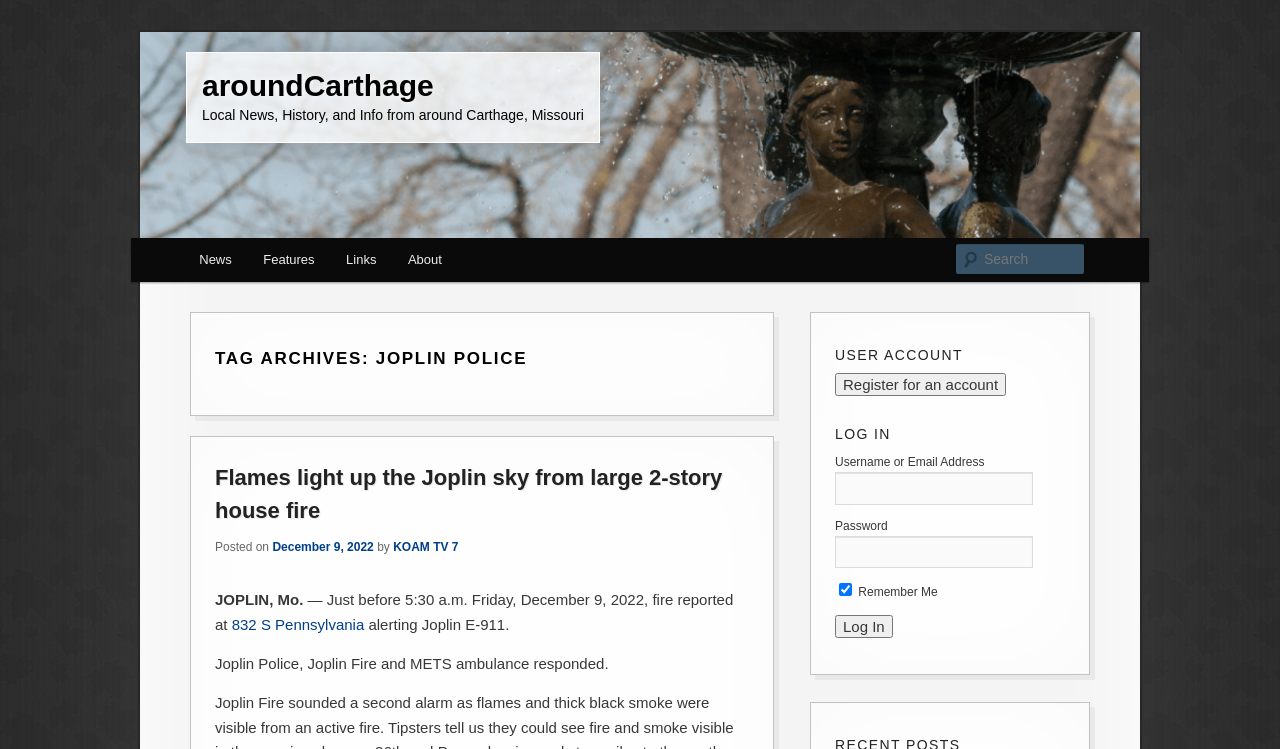Determine the coordinates of the bounding box that should be clicked to complete the instruction: "Read about Joplin Police". The coordinates should be represented by four float numbers between 0 and 1: [left, top, right, bottom].

[0.168, 0.45, 0.585, 0.509]